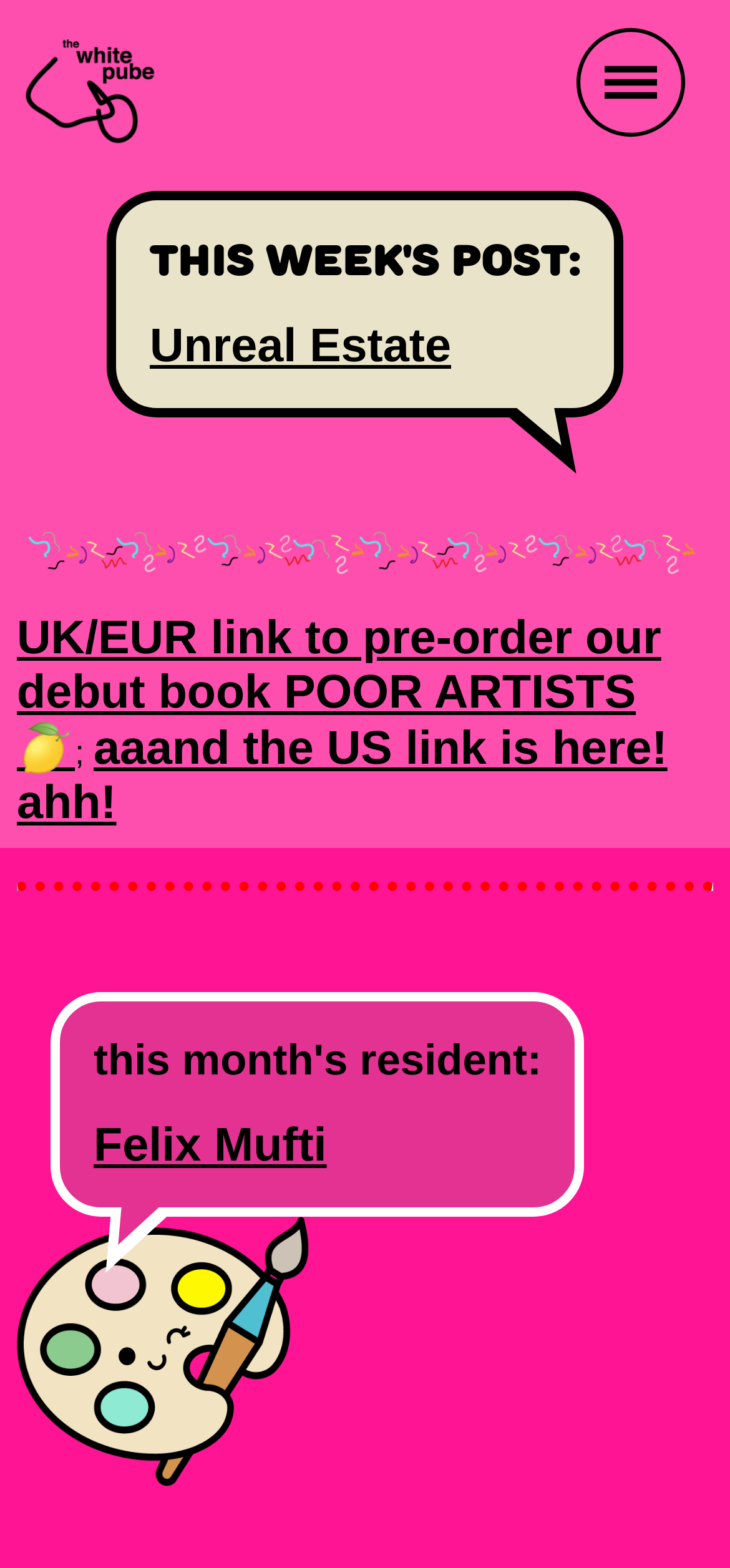Give a detailed account of the webpage's layout and content.

The webpage is titled "Home | The White Pube" and features a prominent link with the same text at the top left corner. To the right of this link, there is an image that spans about a quarter of the screen width. 

Below the title link, there is a link to "Unreal Estate" that occupies a significant portion of the screen width. 

Further down, there are three links in a vertical sequence. The first link is to pre-order a book titled "POOR ARTISTS" with a UK/EUR link. Next to this link, there is a semicolon. The second link is to the US link for the same book, accompanied by an exclamation mark. 

Below these links, there is a horizontal separator that spans almost the entire screen width. 

Underneath the separator, there is an image of a smiling paint palette and brush on the left side, taking up about a quarter of the screen height. To the right of this image, there is a link to "Felix Mufti".